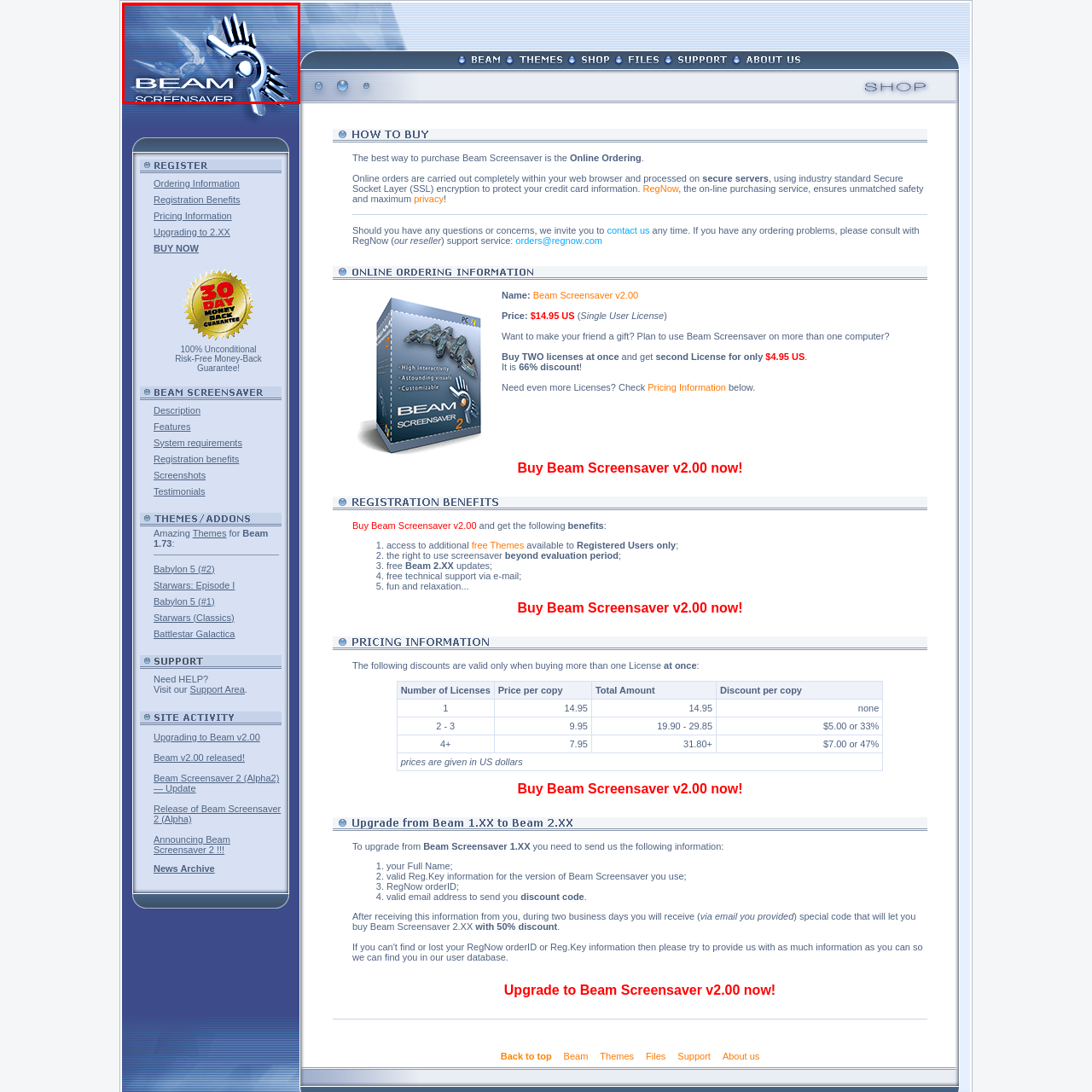What is the position of 'SCREENSAVER' in the logo?
Look closely at the part of the image outlined in red and give a one-word or short phrase answer.

Below 'BEAM'